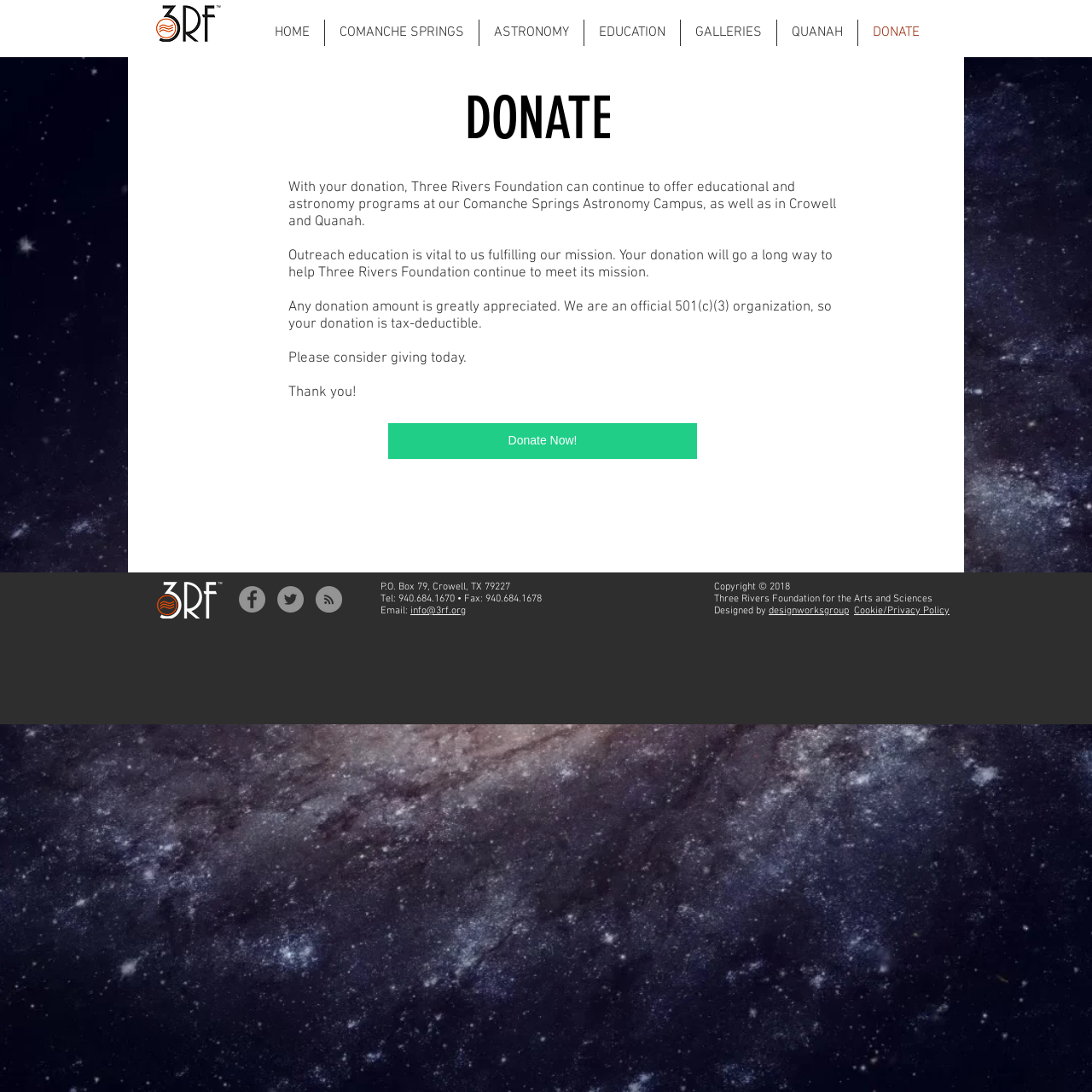Explain the contents of the webpage comprehensively.

This webpage is about donating to the 3riversfoundation. At the top, there is a navigation menu with links to different pages, including "HOME", "COMANCHE SPRINGS", "ASTRONOMY", "EDUCATION", "GALLERIES", "QUANAH", and "DONATE". 

Below the navigation menu, there is a main section with a heading that says "DONATE". This section contains a paragraph of text explaining the importance of donations to the foundation, followed by another paragraph about the impact of outreach education on the foundation's mission. There is also a statement about the tax-deductibility of donations. 

A call-to-action button "Donate Now!" is placed below the text, encouraging visitors to make a donation. 

At the bottom of the page, there is a section with the foundation's logo, social media links, and contact information, including a mailing address, phone number, fax number, and email address. There is also a copyright notice and a credit for the website's design.